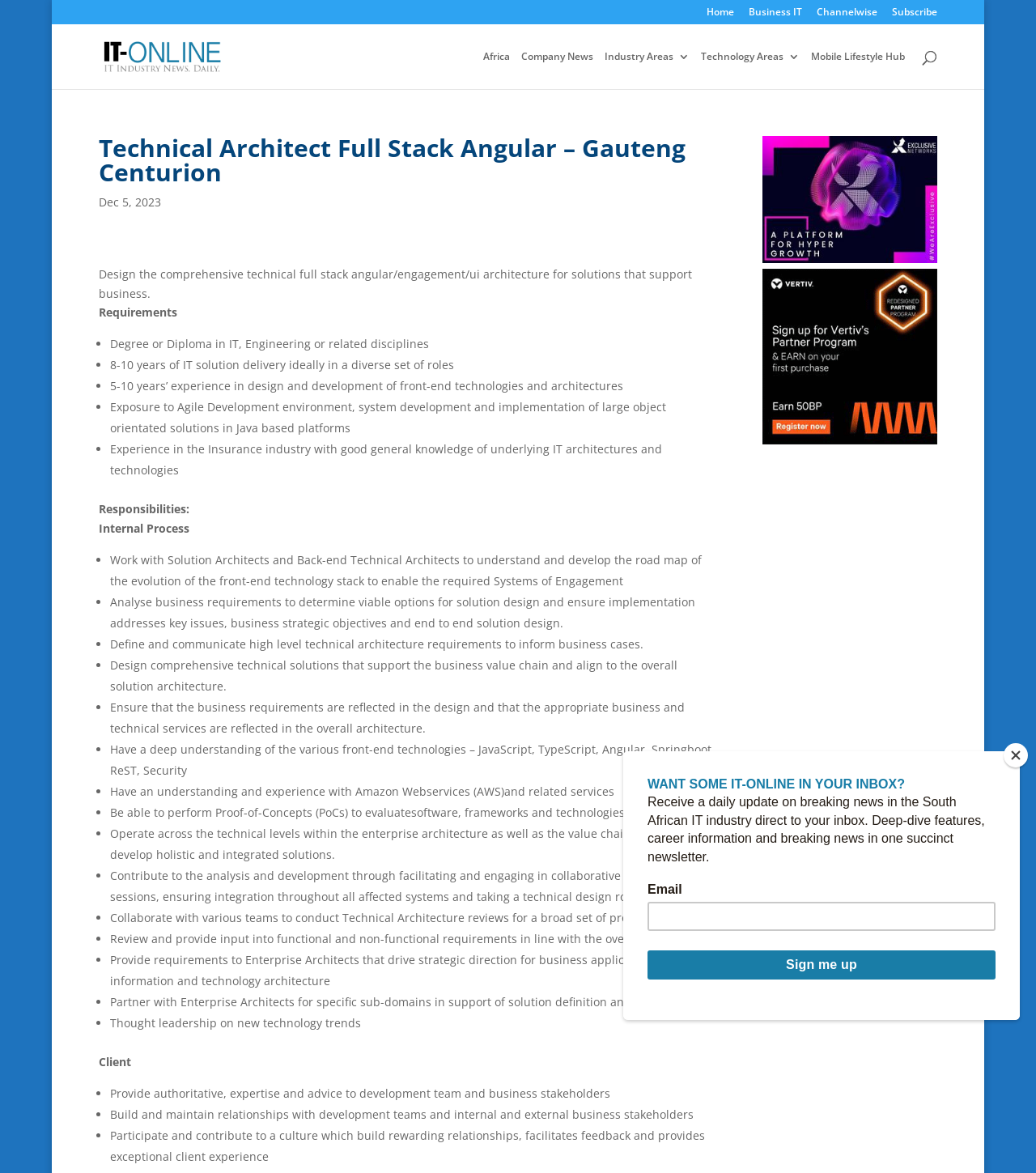Locate the coordinates of the bounding box for the clickable region that fulfills this instruction: "Click on IT-Online".

[0.098, 0.041, 0.25, 0.054]